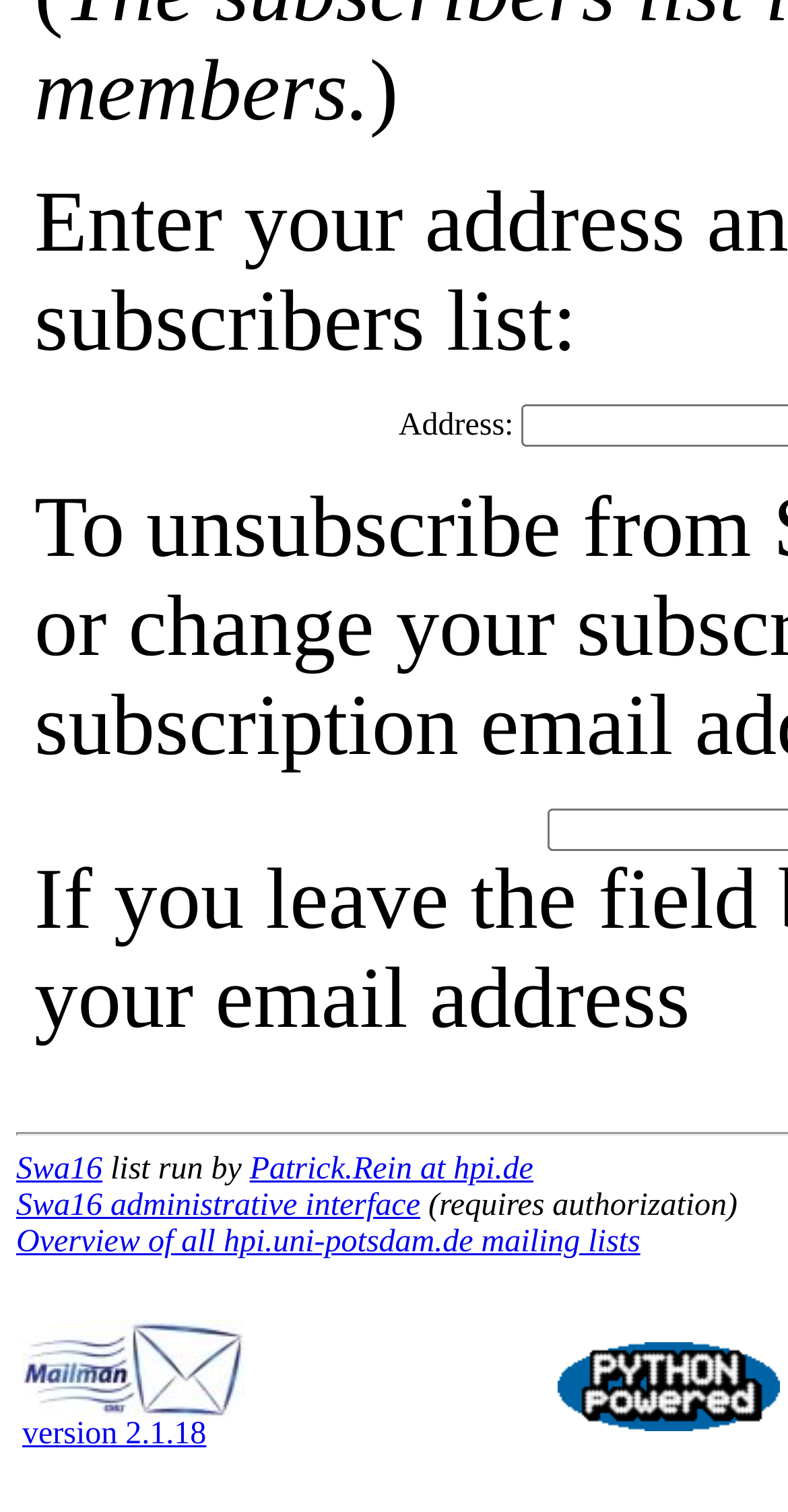Respond to the question with just a single word or phrase: 
What is the name of the Python-related image?

Python Powered